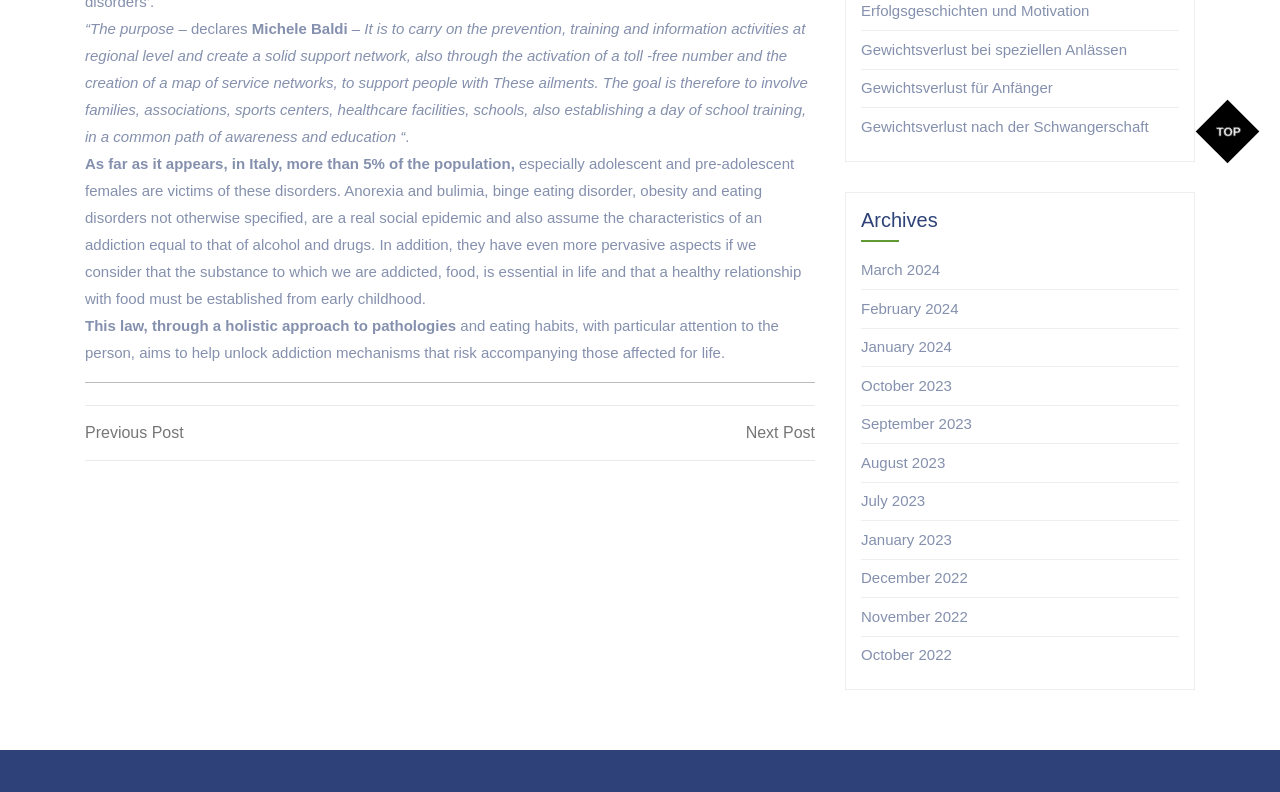Provide a brief response to the question below using a single word or phrase: 
How many links are available in the 'Archives' section?

9